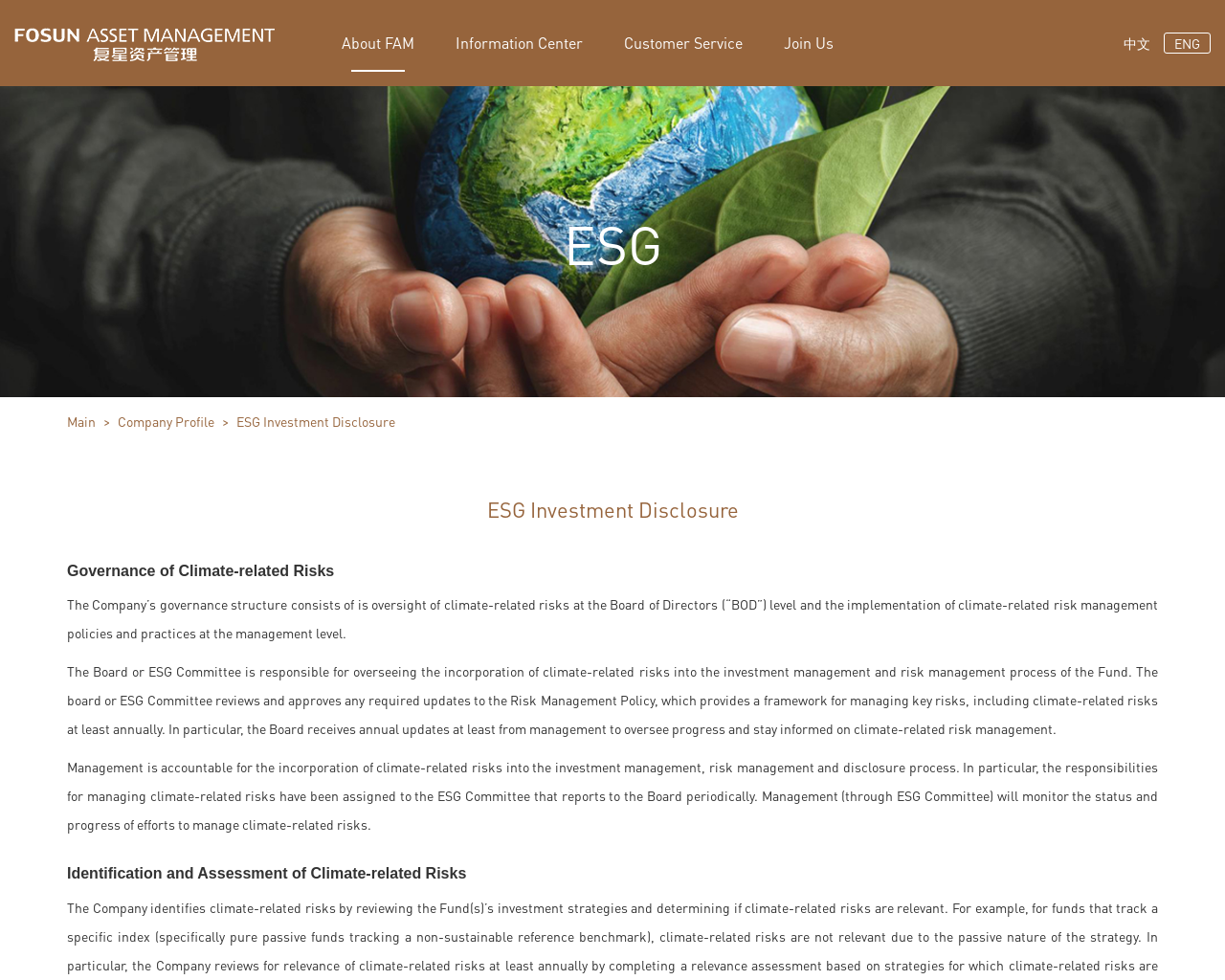Please provide the bounding box coordinates for the element that needs to be clicked to perform the instruction: "Click the 'Information Center' link". The coordinates must consist of four float numbers between 0 and 1, formatted as [left, top, right, bottom].

[0.372, 0.0, 0.476, 0.088]